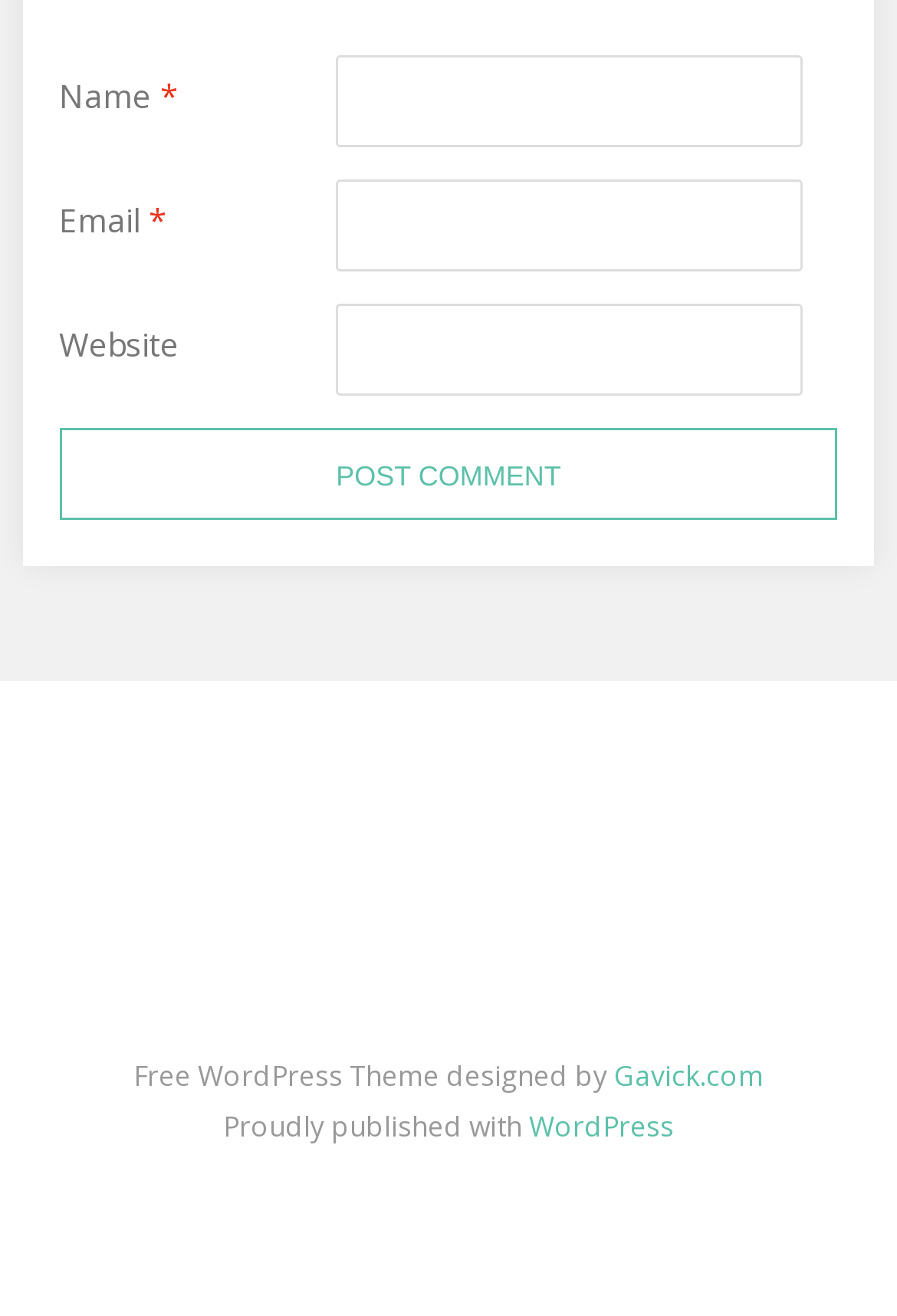Pinpoint the bounding box coordinates of the clickable element needed to complete the instruction: "Go to the WordPress website". The coordinates should be provided as four float numbers between 0 and 1: [left, top, right, bottom].

[0.59, 0.84, 0.751, 0.87]